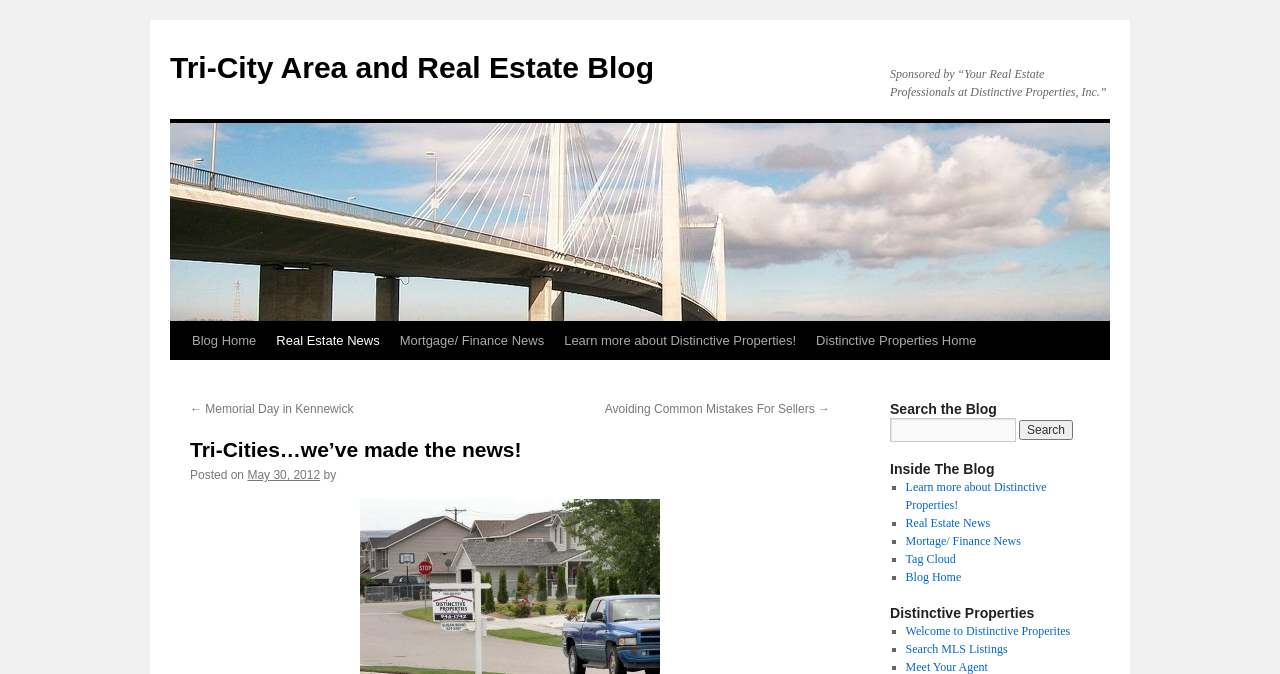What are the categories of news available on the blog?
Use the image to answer the question with a single word or phrase.

Real Estate, Mortgage/Finance